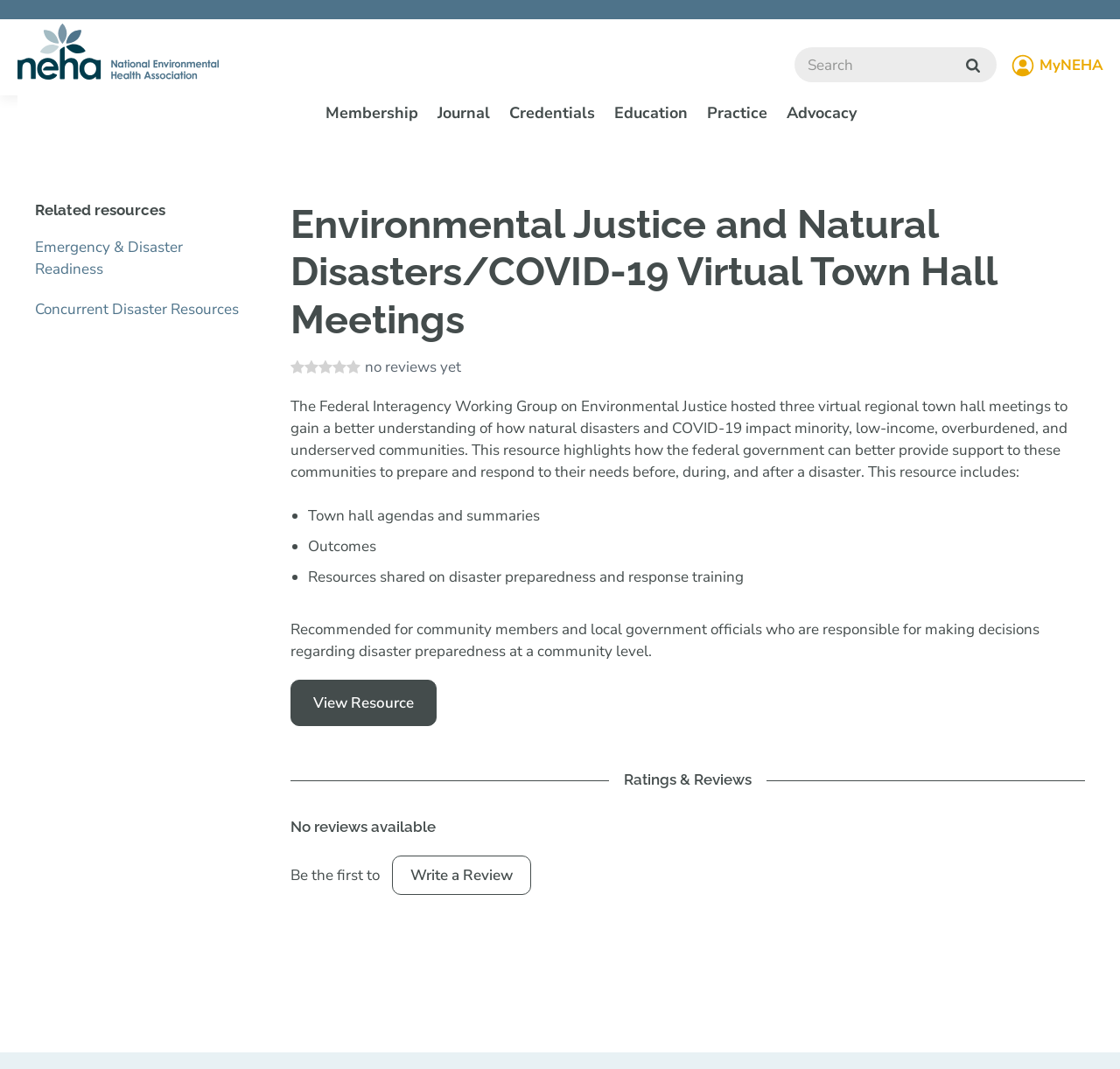What can be found in the 'Related resources' section?
Based on the image, give a concise answer in the form of a single word or short phrase.

Links to resources